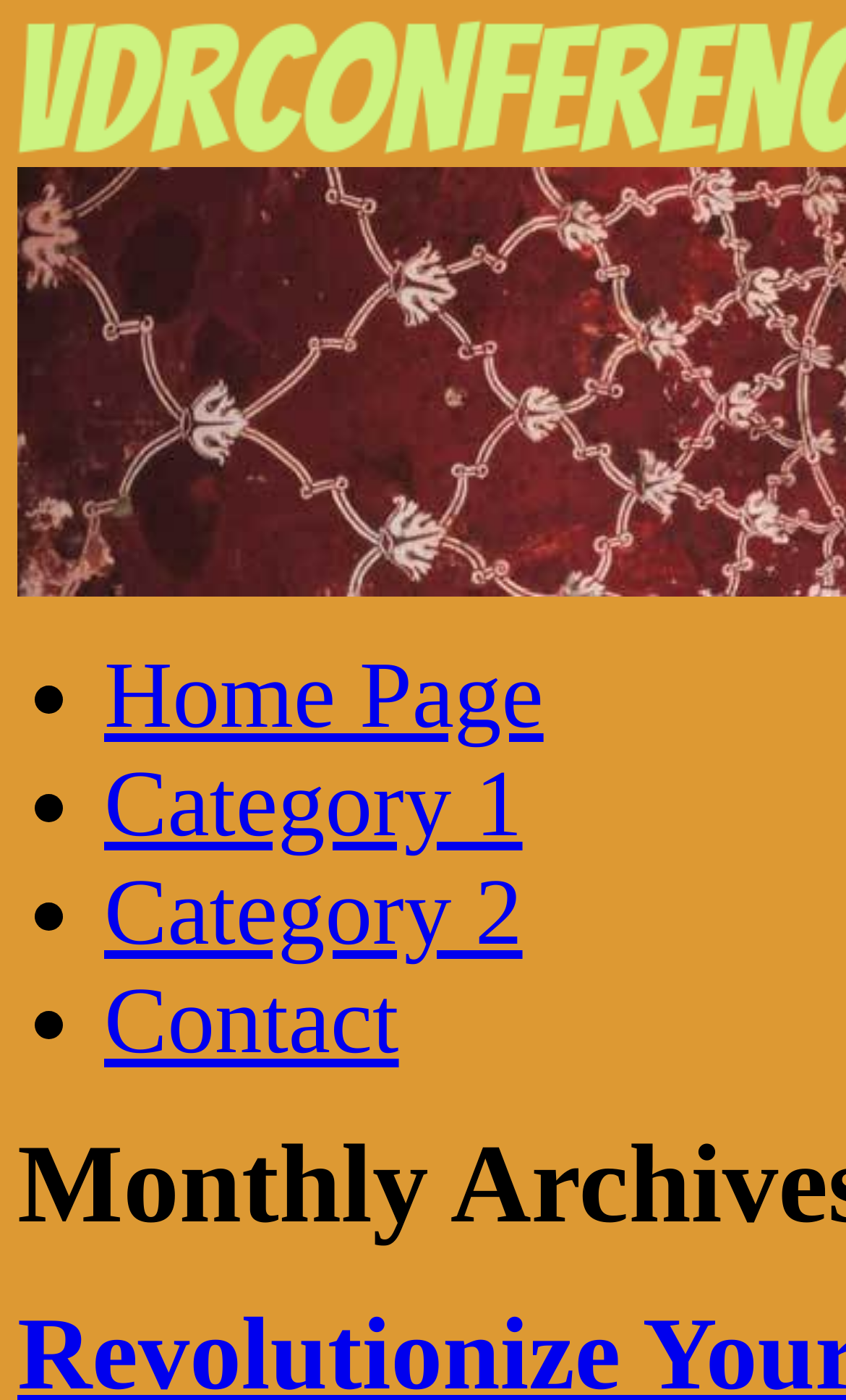What is the last menu item?
Based on the image, answer the question with a single word or brief phrase.

Contact